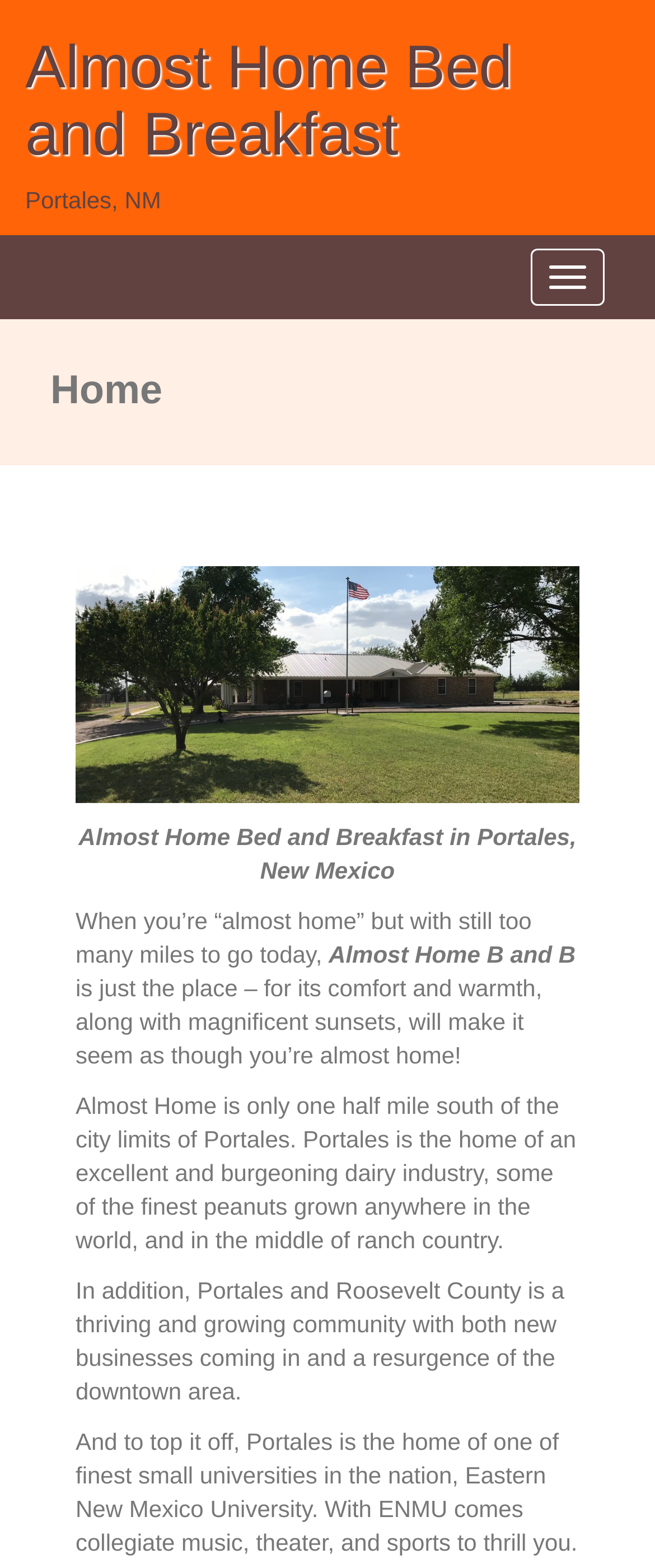Where is the bed and breakfast located?
Based on the screenshot, answer the question with a single word or phrase.

Portales, New Mexico